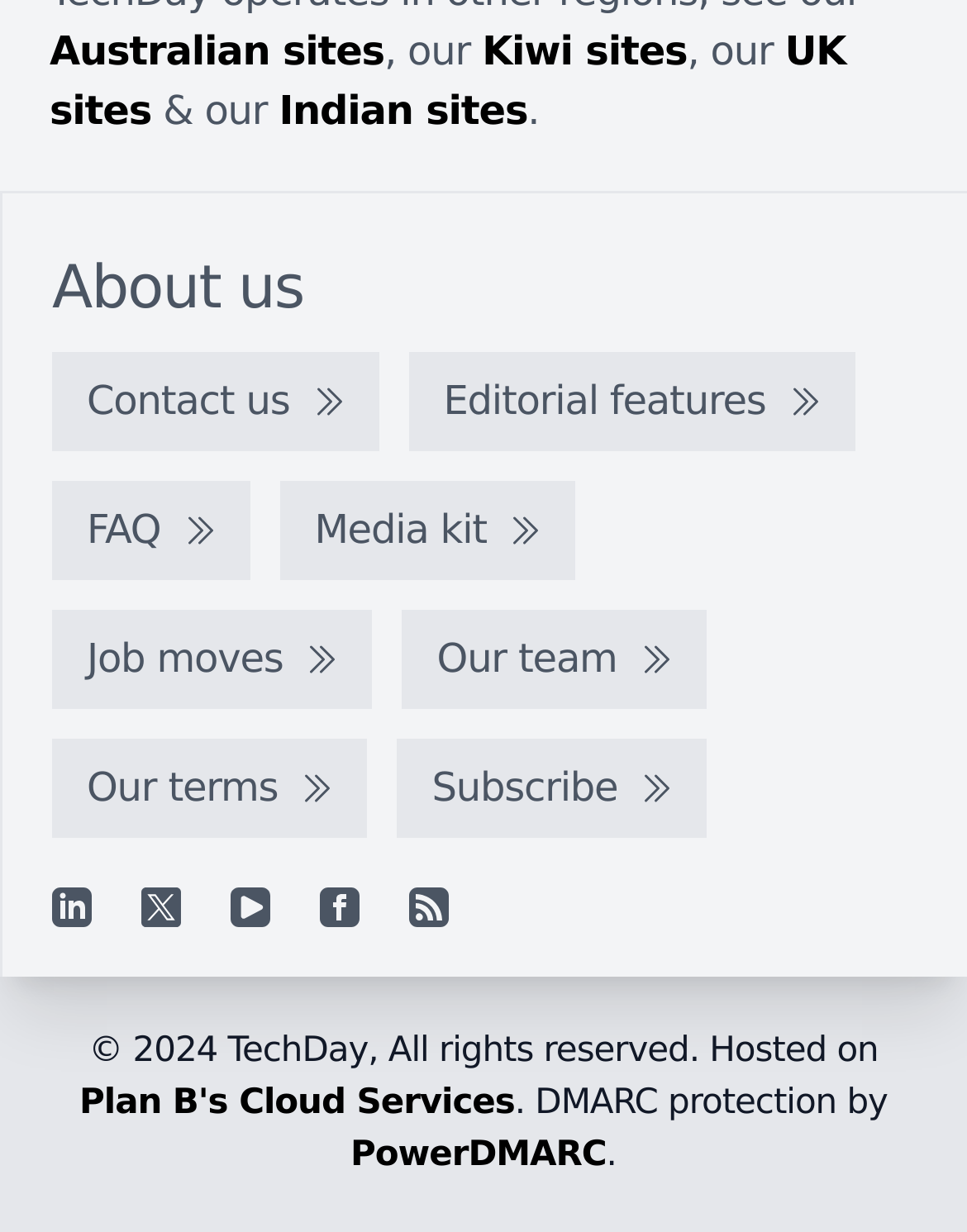Identify the bounding box coordinates of the area you need to click to perform the following instruction: "Click on Australian sites".

[0.051, 0.023, 0.397, 0.061]